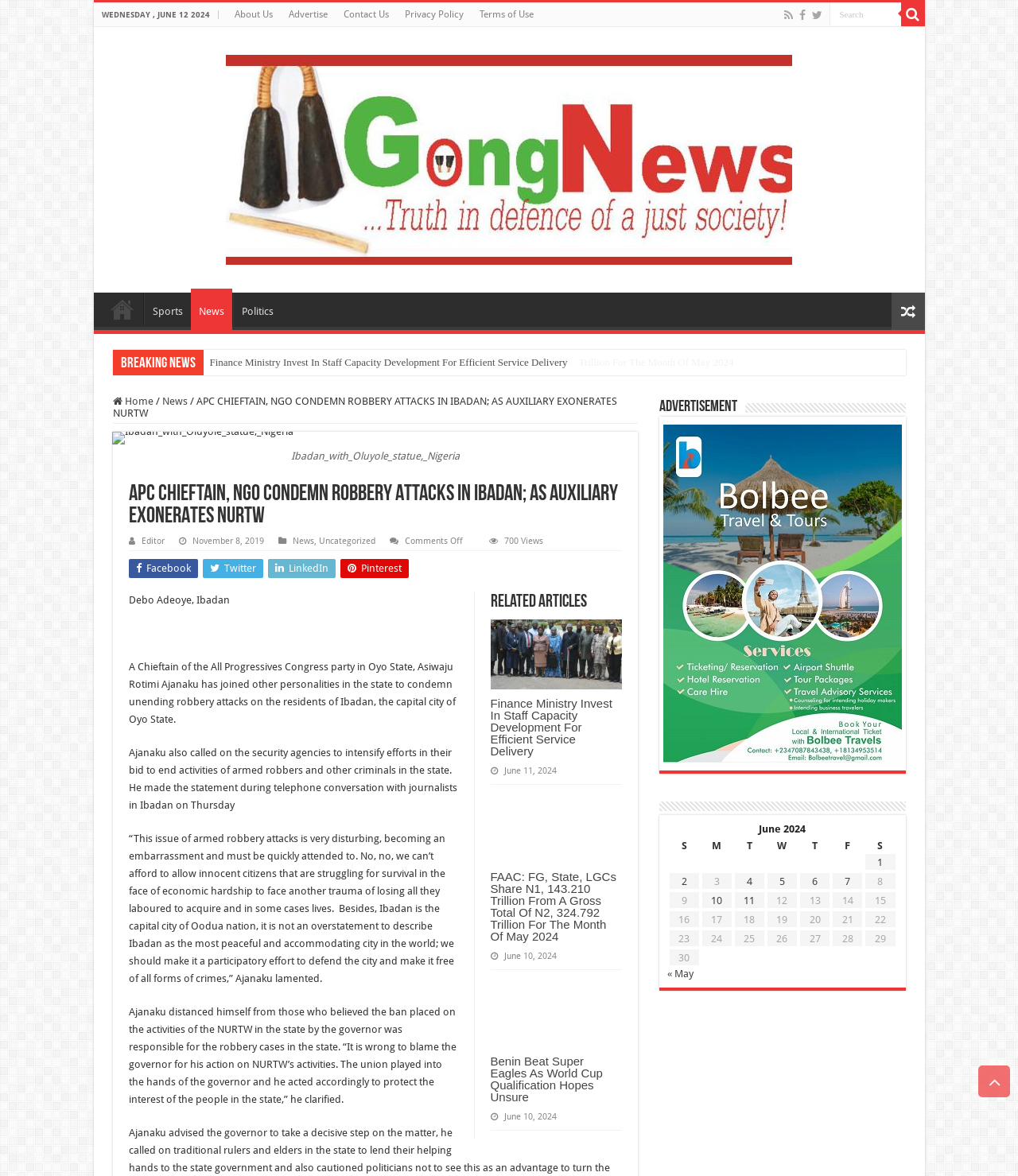Can you pinpoint the bounding box coordinates for the clickable element required for this instruction: "Go to the Home page"? The coordinates should be four float numbers between 0 and 1, i.e., [left, top, right, bottom].

[0.1, 0.249, 0.14, 0.277]